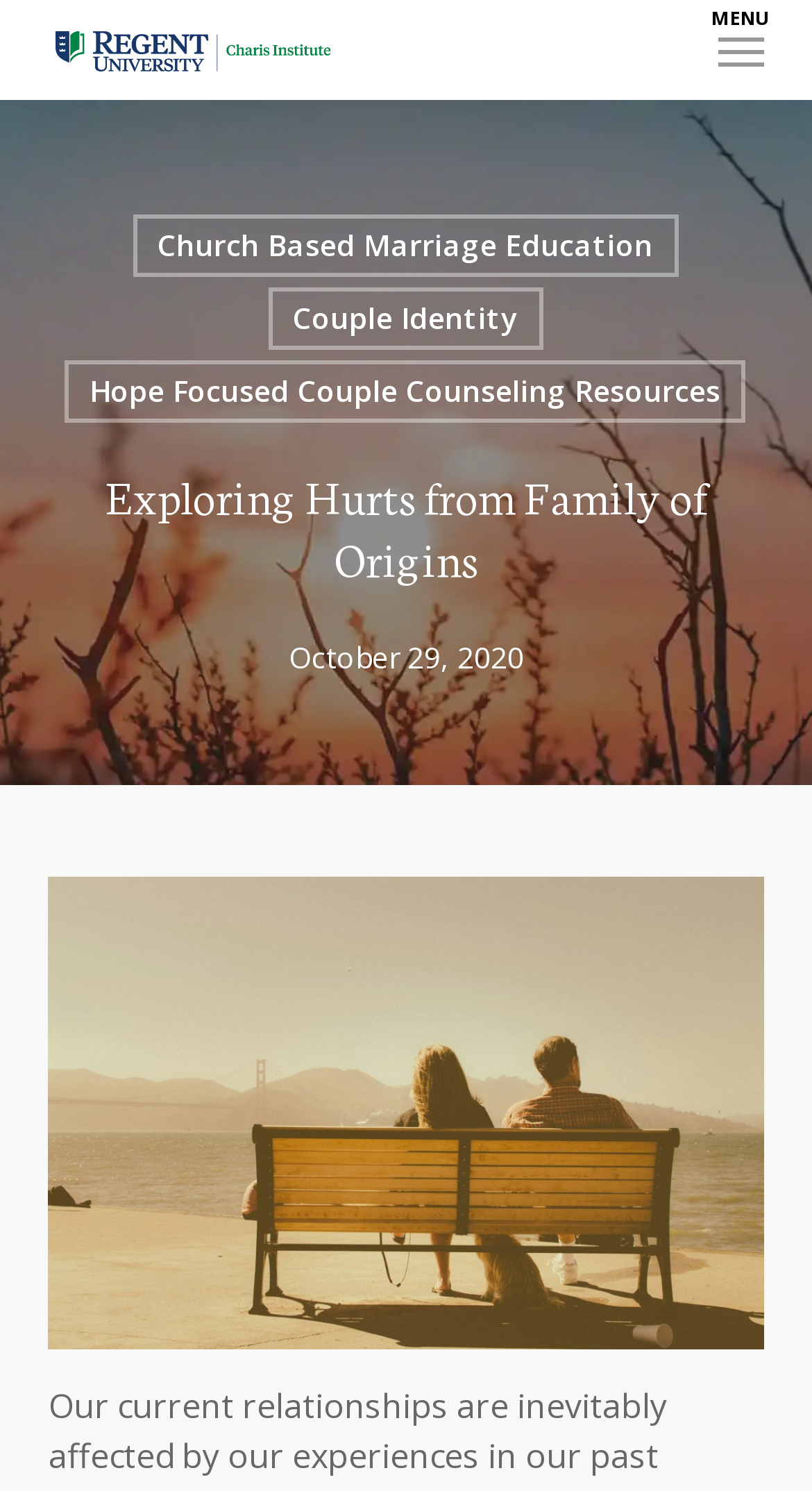Please look at the image and answer the question with a detailed explanation: What is the name of the institute?

The name of the institute can be found in the top-left corner of the webpage, where it is written as a link and also accompanied by an image with the same name.